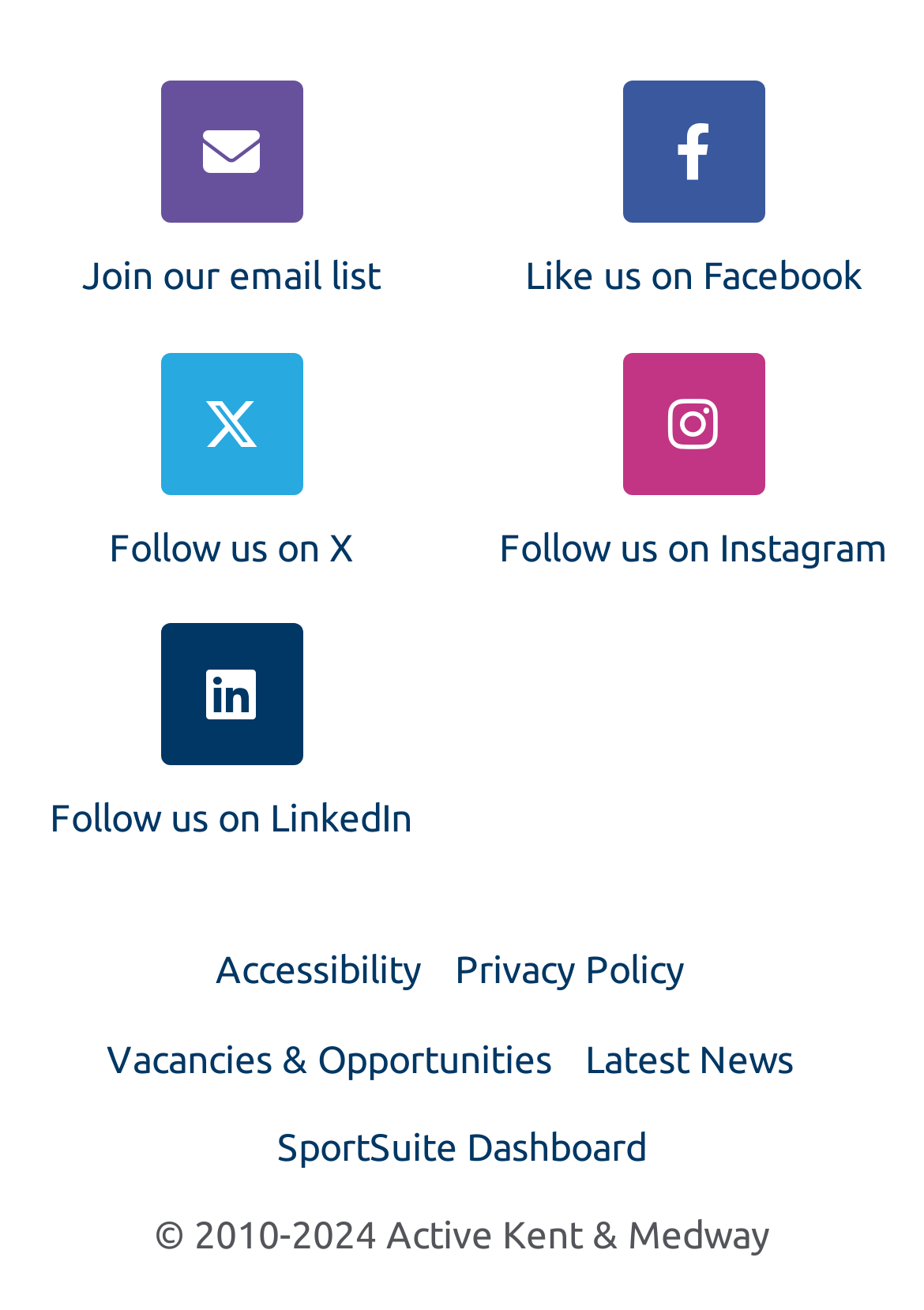Please identify the bounding box coordinates of the region to click in order to complete the given instruction: "Open the menu". The coordinates should be four float numbers between 0 and 1, i.e., [left, top, right, bottom].

None